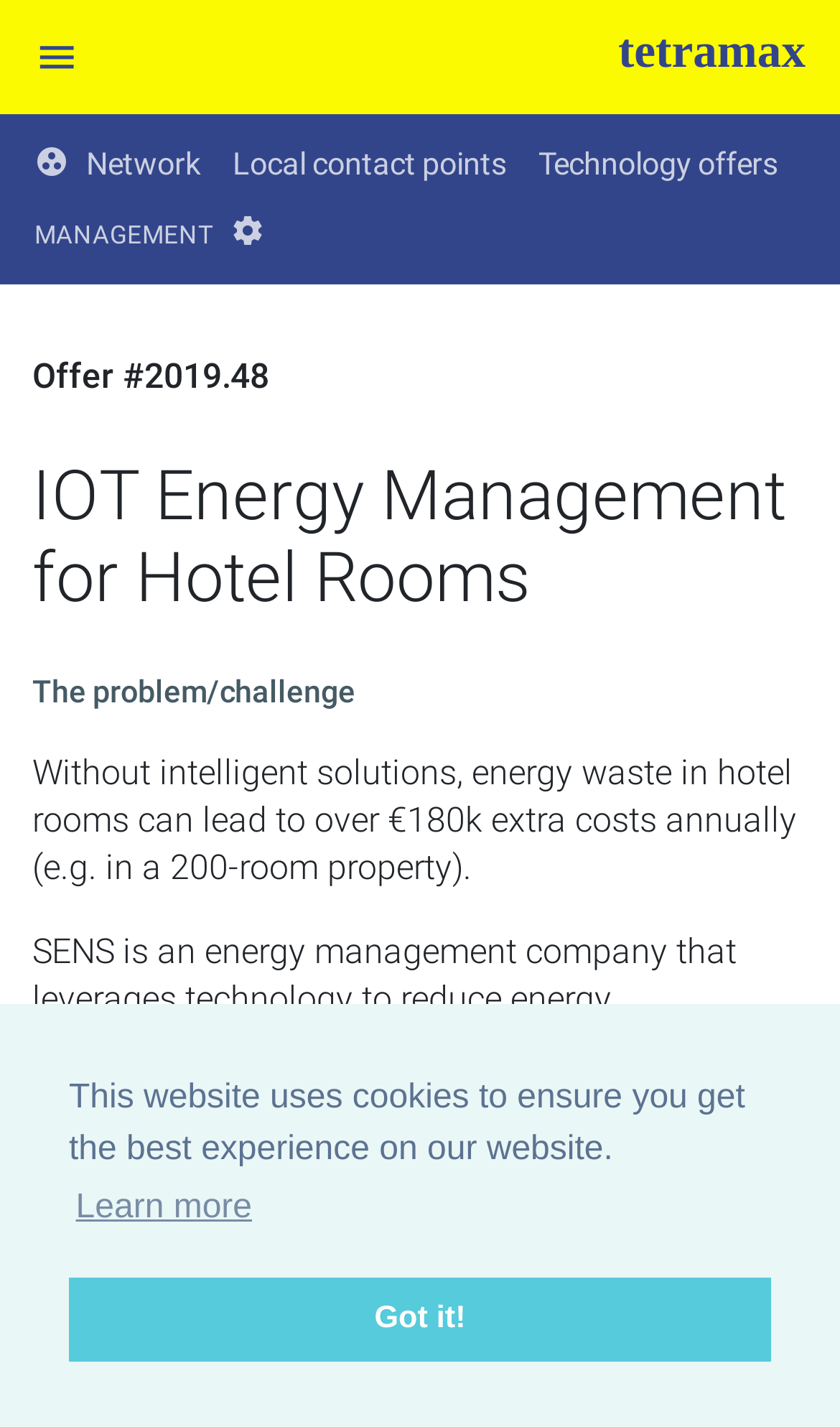Elaborate on the information and visuals displayed on the webpage.

The webpage is about IOT Energy Management for Hotel Rooms, specifically highlighting the Technology Brokerage Network - TETRAMAX. At the top of the page, there is a notification about cookies, with a "learn more about cookies" button and a "dismiss cookie message" button. 

Below the notification, there is a navigation toggle button on the left side, accompanied by the website's logo "tetramax" on the right side. 

The main content of the webpage is divided into sections. The first section has a heading "IOT Energy Management for Hotel Rooms" and describes a specific offer, "Offer #2019.48". 

The next section has a heading "The problem/challenge" and explains the issue of energy waste in hotel rooms, stating that it can lead to over €180k extra costs annually. 

Following this, there is a description of a solution provided by SENS, an energy management company, which offers an energy efficiency and management system for hotel guest rooms called REMS. This system identifies energy waste caused by guest behavior and eliminates it without impacting guest comfort.